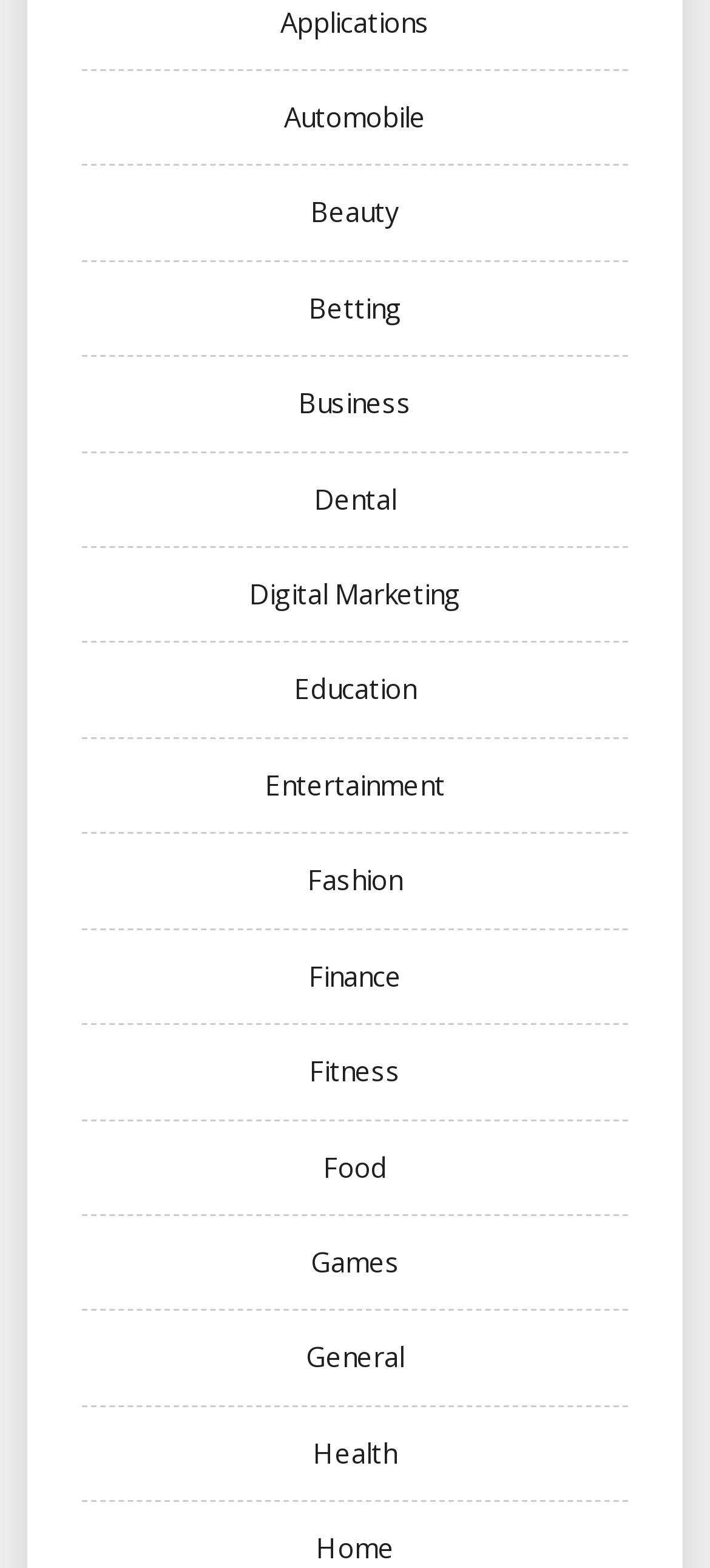Please determine the bounding box coordinates for the UI element described here. Use the format (top-left x, top-left y, bottom-right x, bottom-right y) with values bounded between 0 and 1: Betting

[0.435, 0.184, 0.565, 0.208]